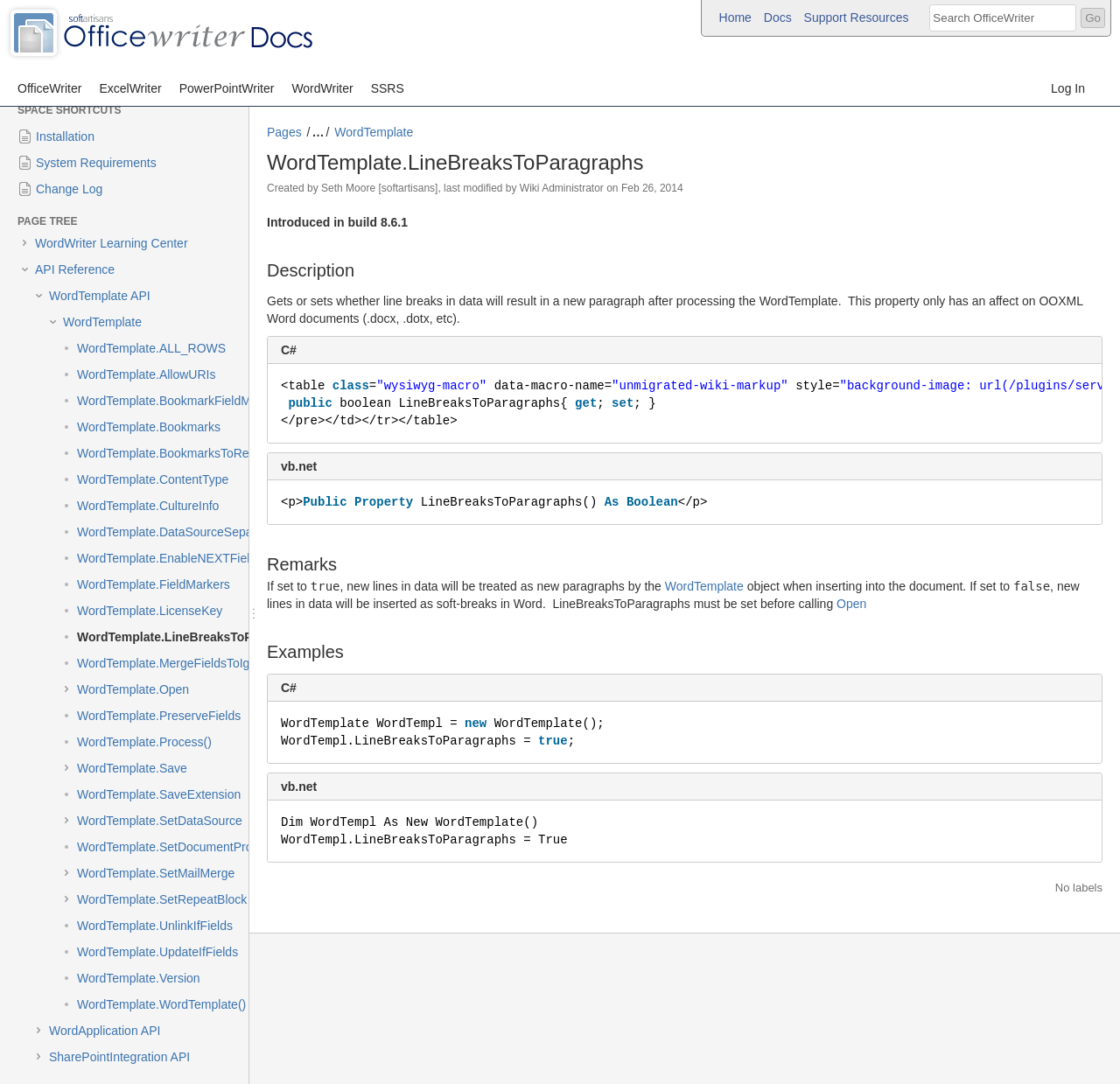Pinpoint the bounding box coordinates of the clickable element to carry out the following instruction: "Click on WordTemplate.LineBreaksToParagraphs."

[0.069, 0.579, 0.286, 0.596]